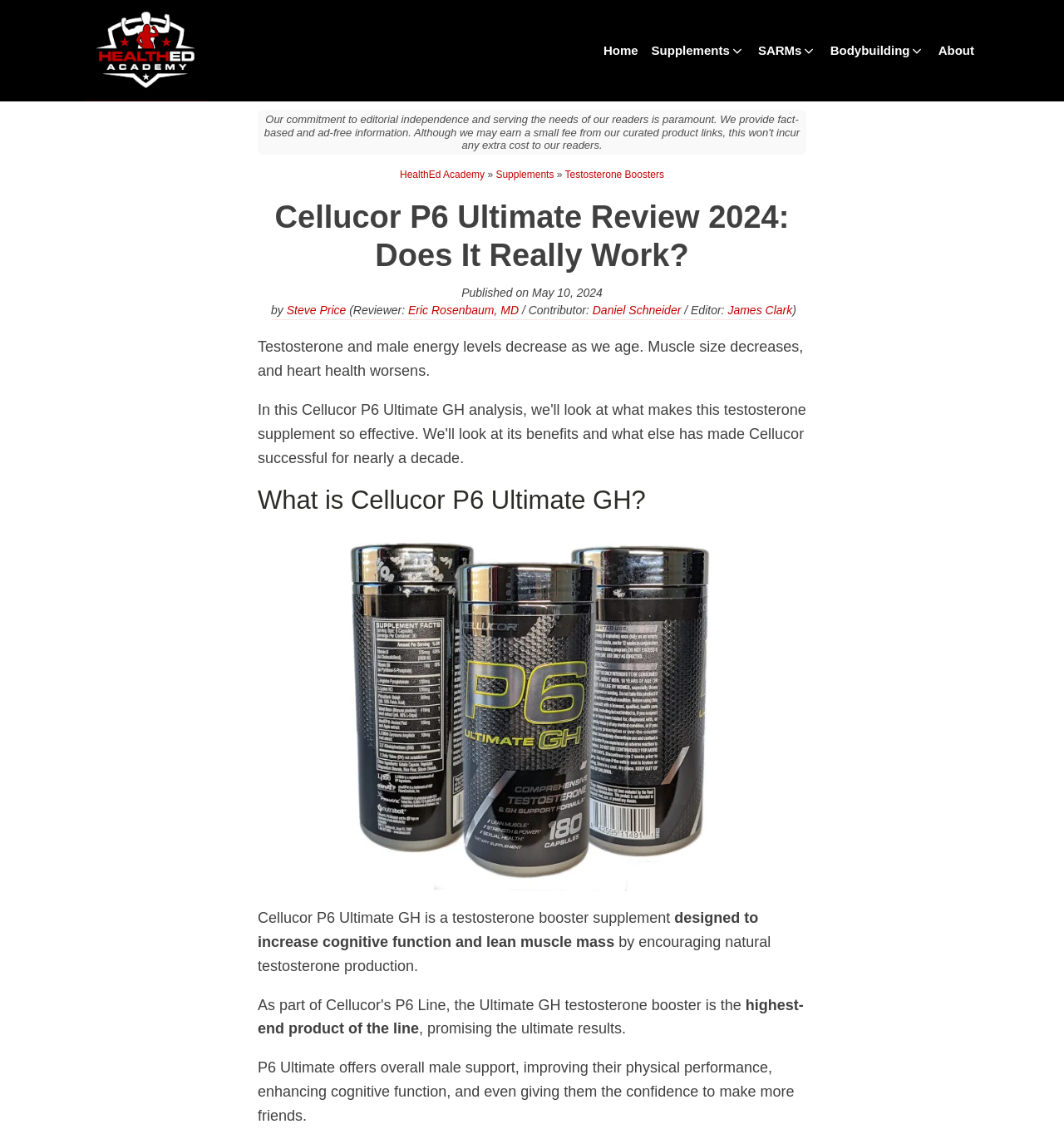Determine the coordinates of the bounding box for the clickable area needed to execute this instruction: "Click the About link".

[0.876, 0.033, 0.922, 0.056]